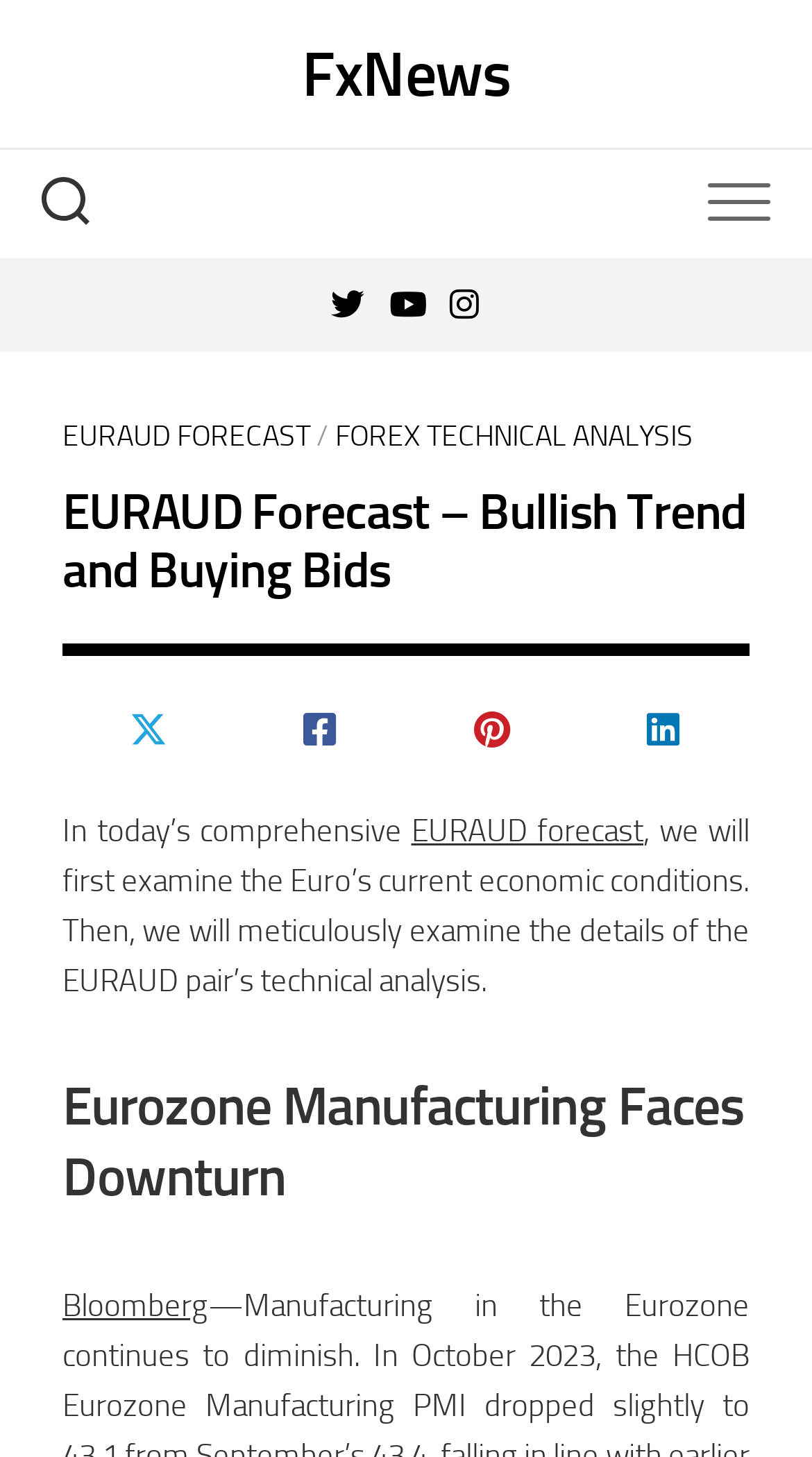With reference to the screenshot, provide a detailed response to the question below:
What is the topic of the technical analysis?

The topic of the technical analysis can be found in the link 'EURAUD FORECAST' and 'FOREX TECHNICAL ANALYSIS' which are related to each other, indicating that the technical analysis is about EURAUD.